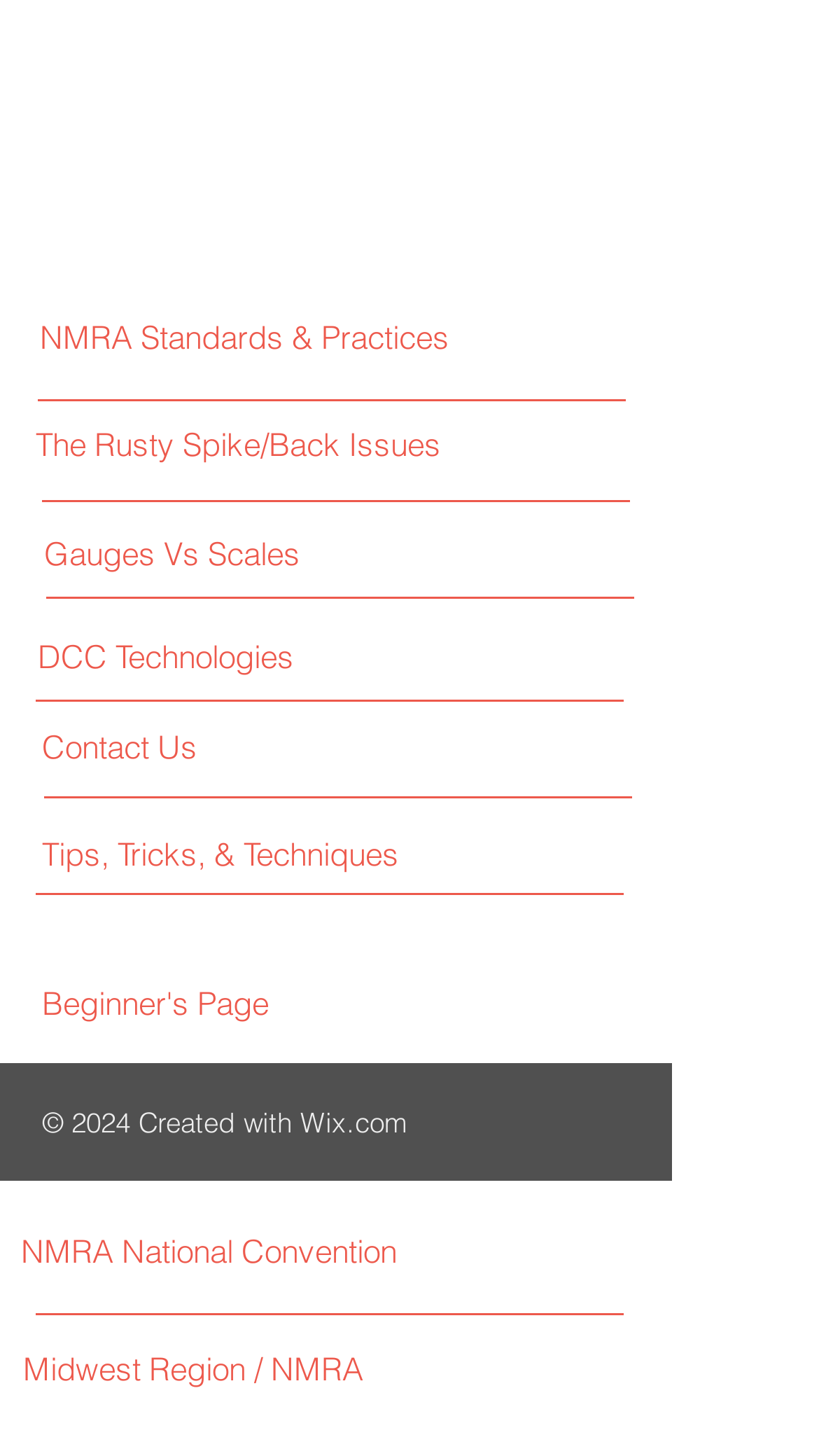Determine the bounding box coordinates for the clickable element required to fulfill the instruction: "Start with Beginner's Page". Provide the coordinates as four float numbers between 0 and 1, i.e., [left, top, right, bottom].

[0.051, 0.673, 0.772, 0.704]